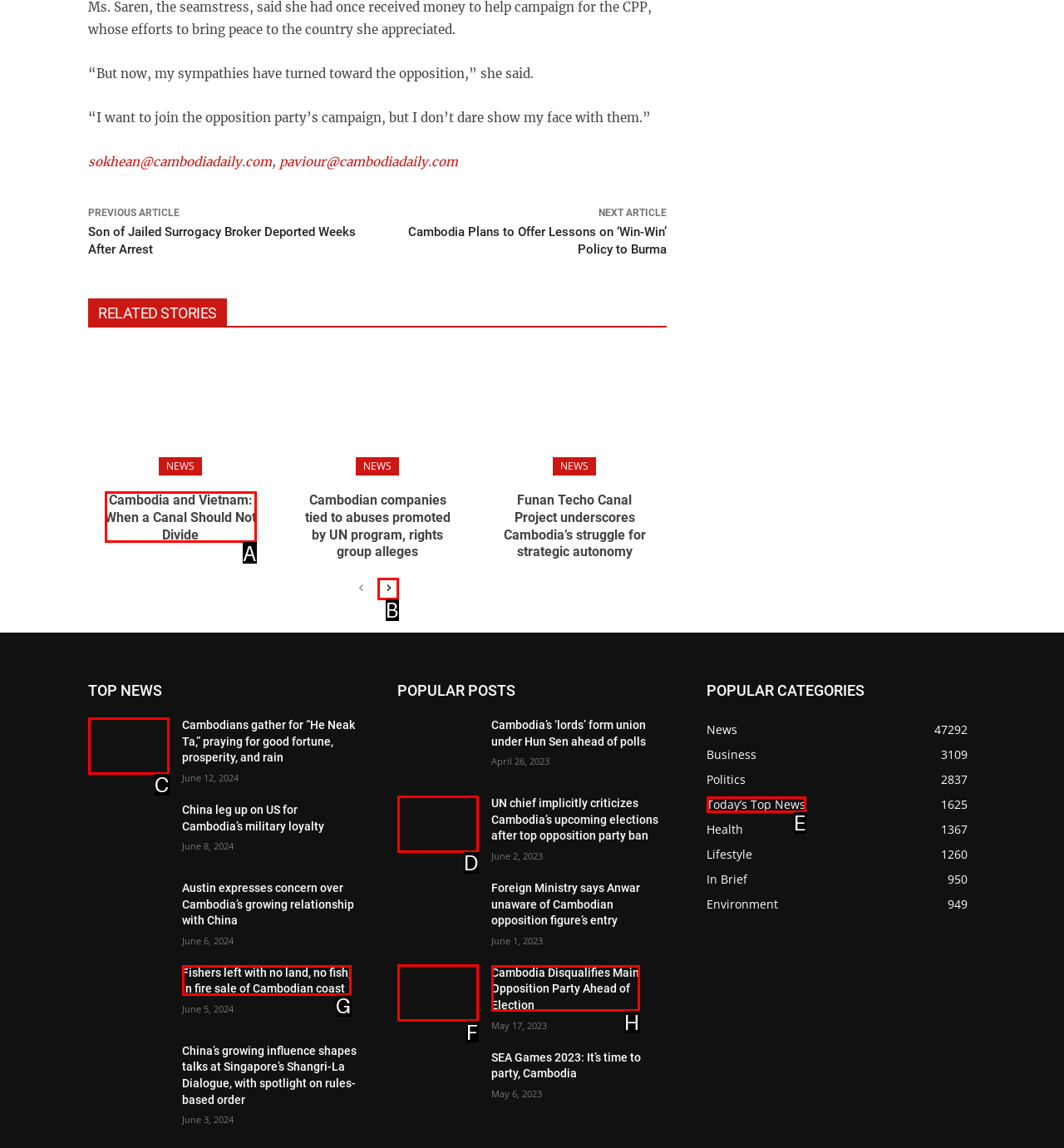Please determine which option aligns with the description: Today’s Top News1625. Respond with the option’s letter directly from the available choices.

E